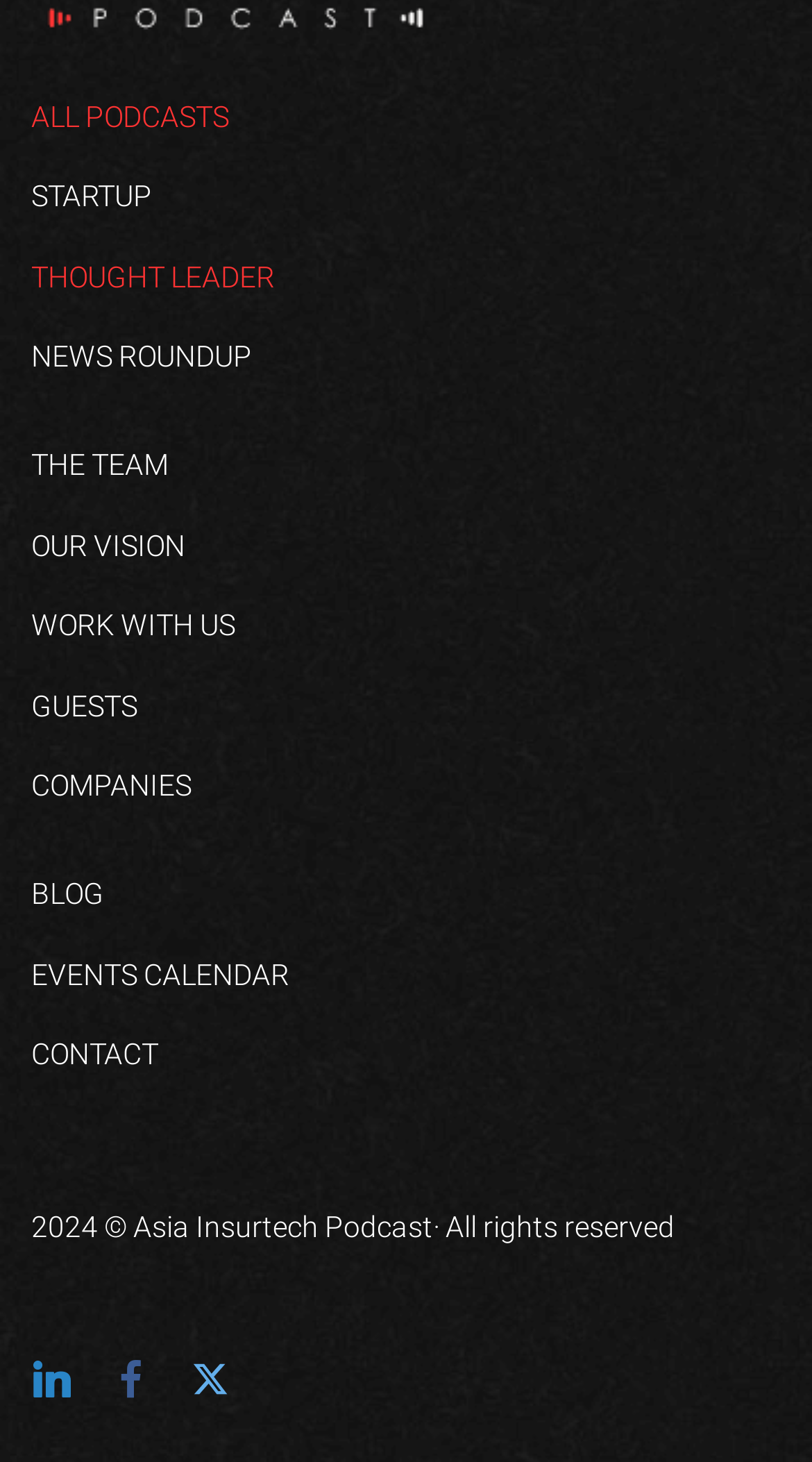Given the element description: "News RoundUp", predict the bounding box coordinates of the UI element it refers to, using four float numbers between 0 and 1, i.e., [left, top, right, bottom].

[0.038, 0.232, 0.31, 0.255]